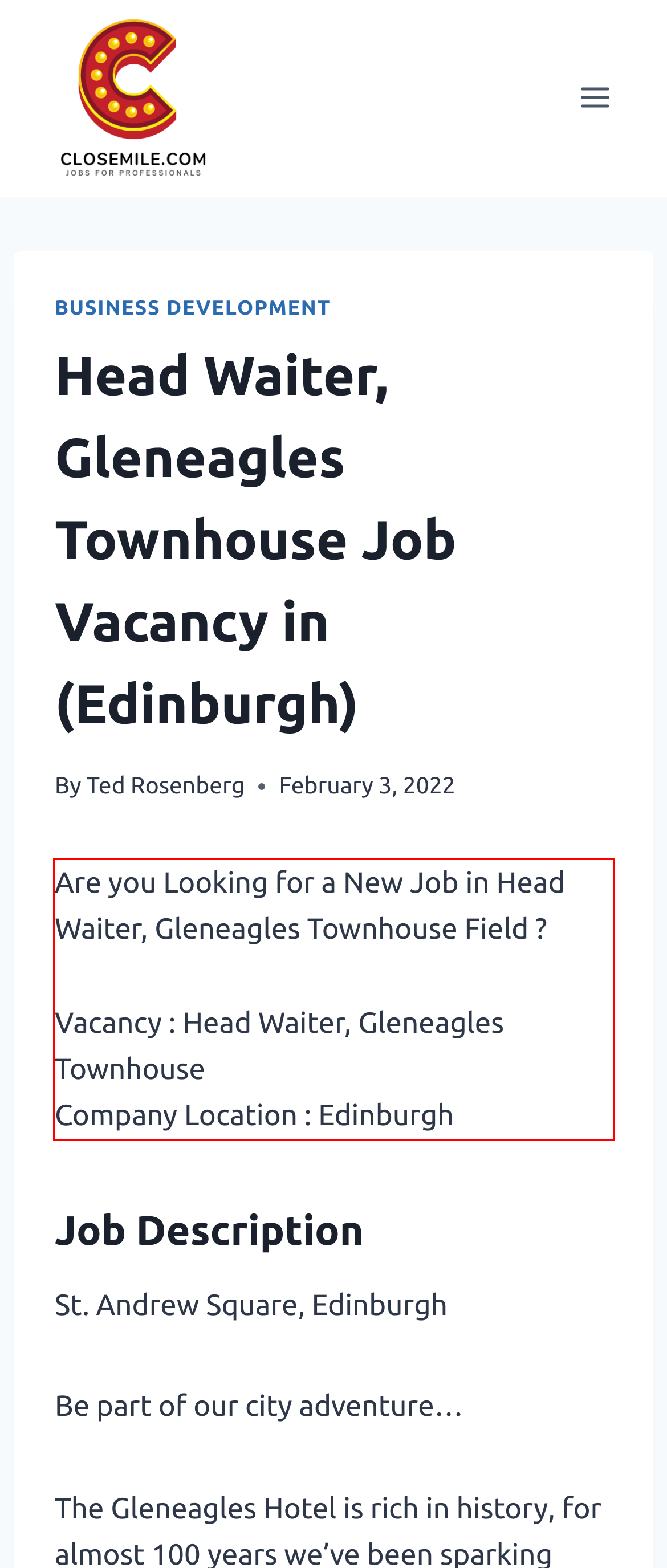Given the screenshot of a webpage, identify the red rectangle bounding box and recognize the text content inside it, generating the extracted text.

Are you Looking for a New Job in Head Waiter, Gleneagles Townhouse Field ? Vacancy : Head Waiter, Gleneagles Townhouse Company Location : Edinburgh